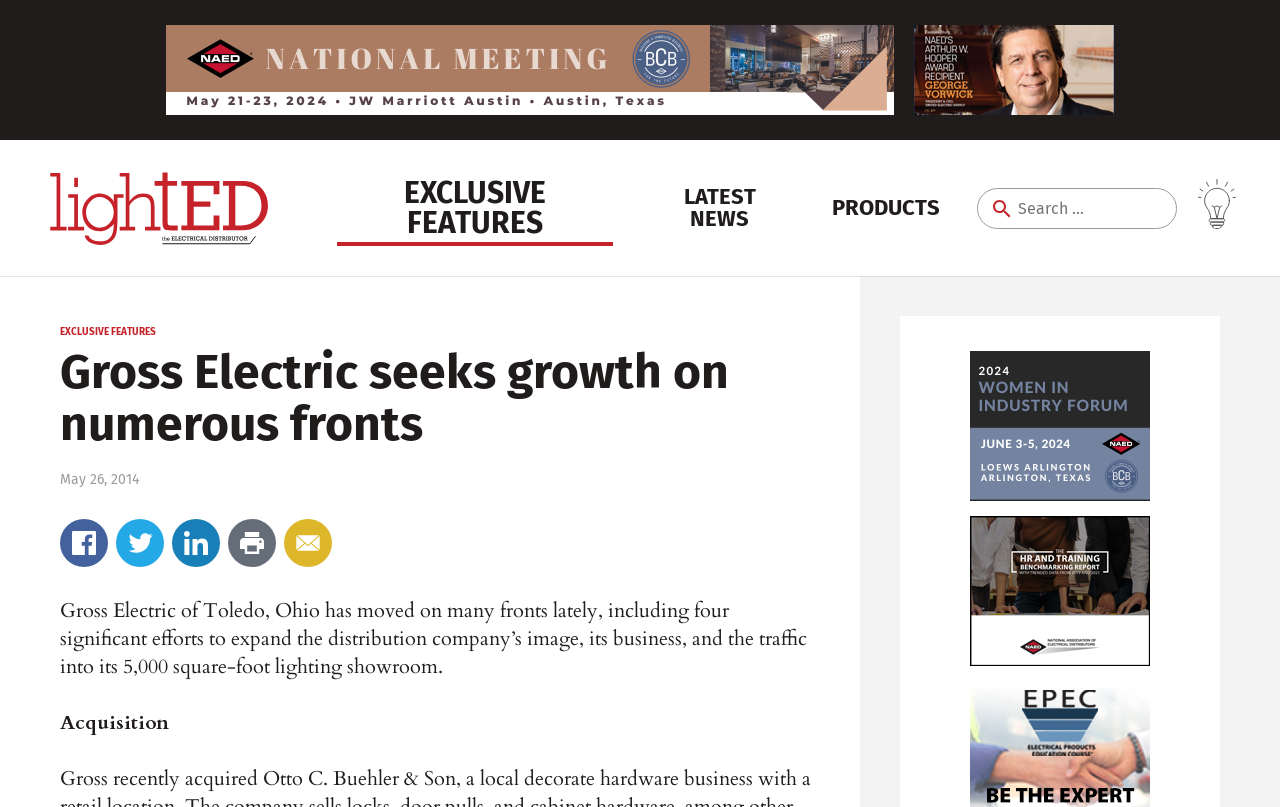What can be searched on the webpage?
Refer to the image and offer an in-depth and detailed answer to the question.

The search bar on the webpage allows users to search for anything, as indicated by the placeholder text 'Search for:'.